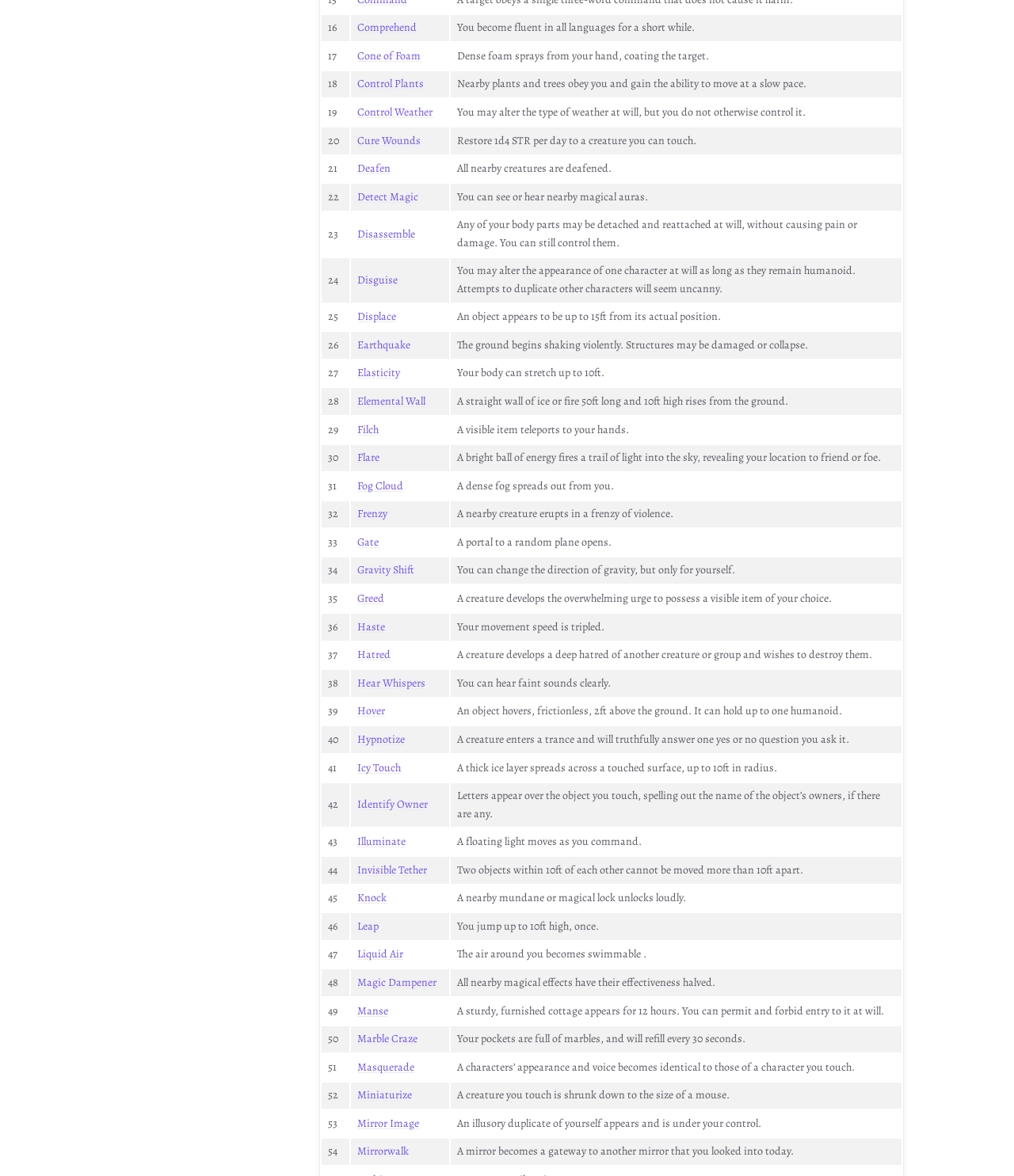Find the bounding box coordinates for the area that must be clicked to perform this action: "Click Control Weather".

[0.352, 0.089, 0.427, 0.102]